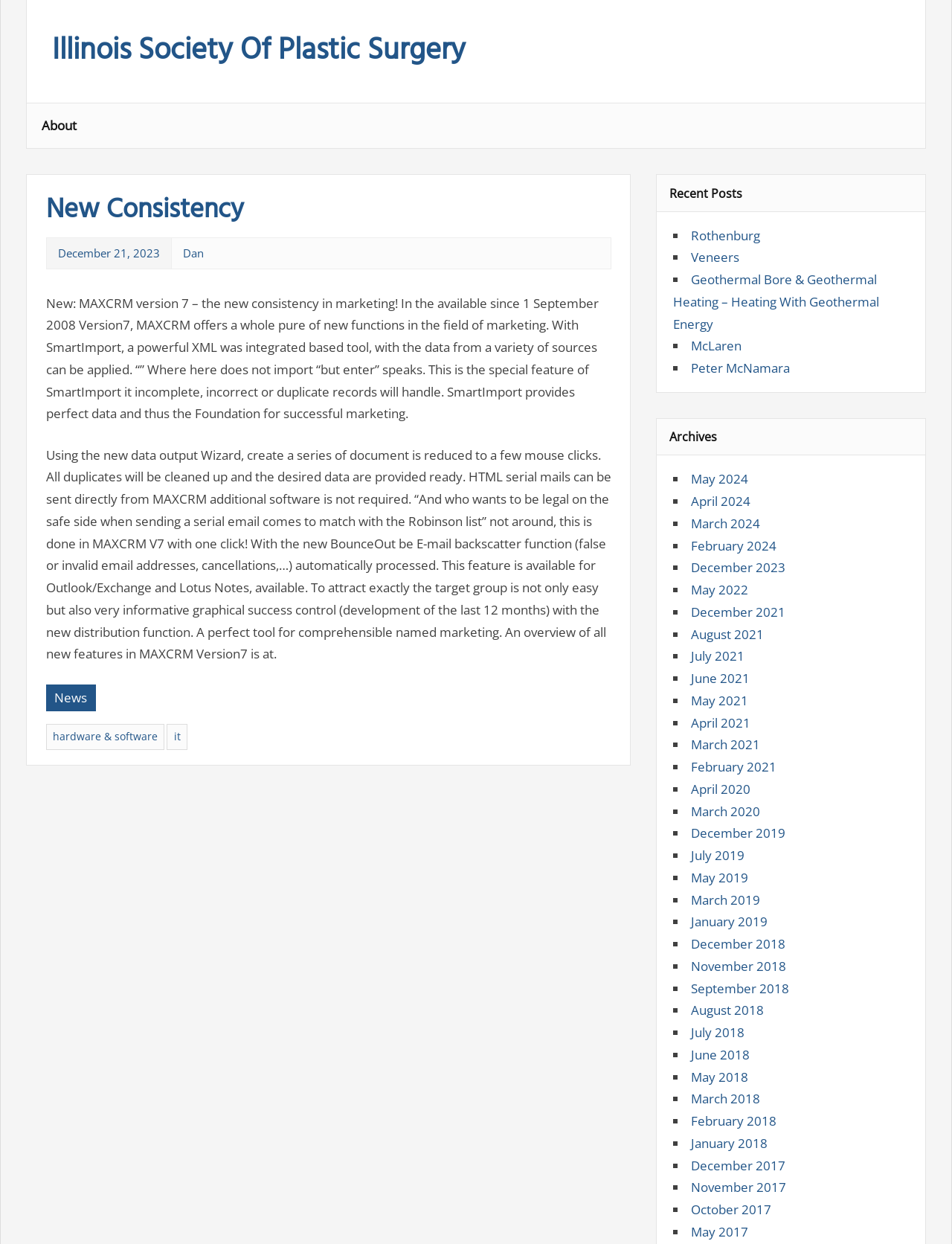Answer this question in one word or a short phrase: What is the name of the society?

Illinois Society Of Plastic Surgery